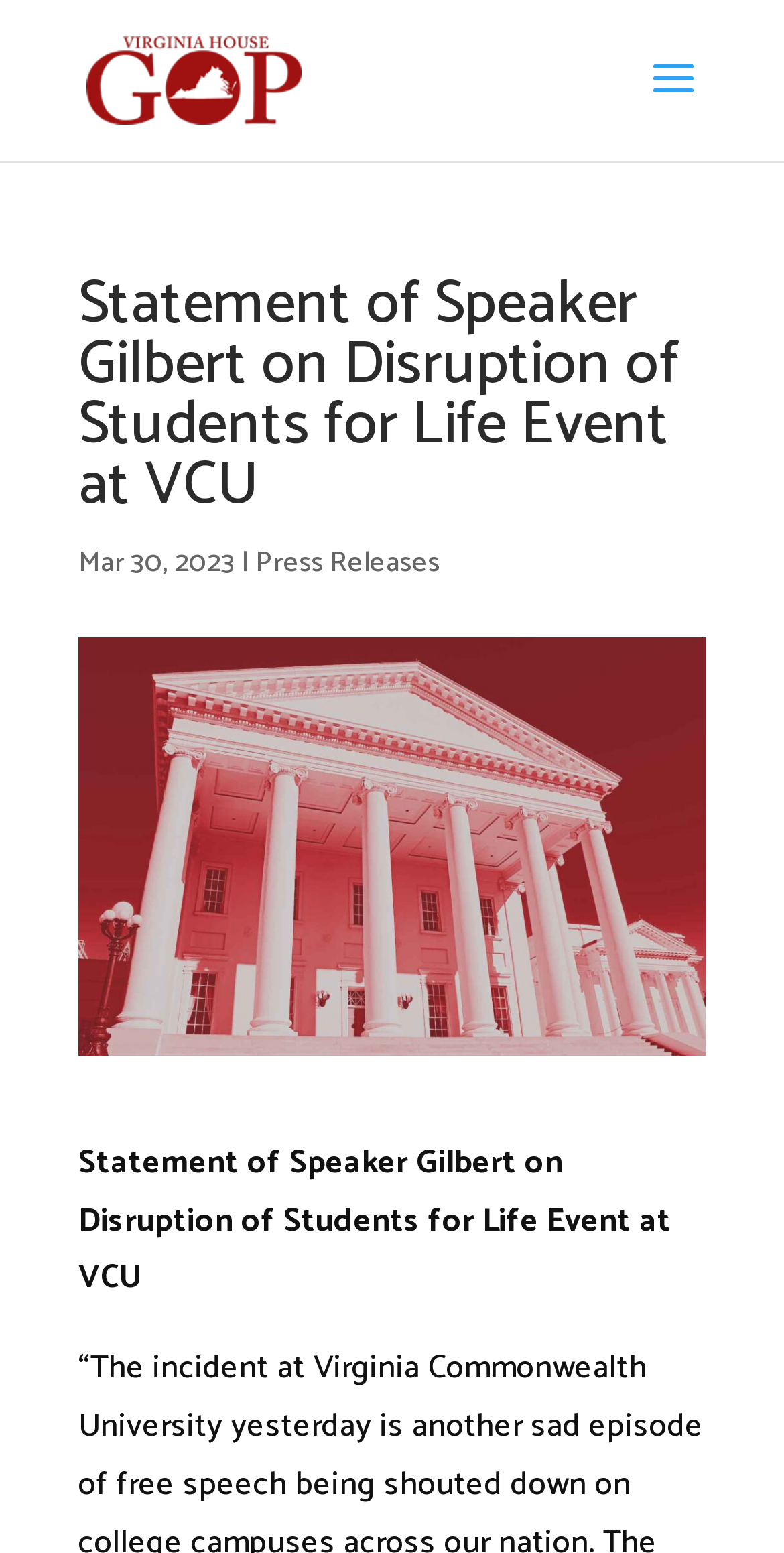Please extract and provide the main headline of the webpage.

Statement of Speaker Gilbert on Disruption of Students for Life Event at VCU